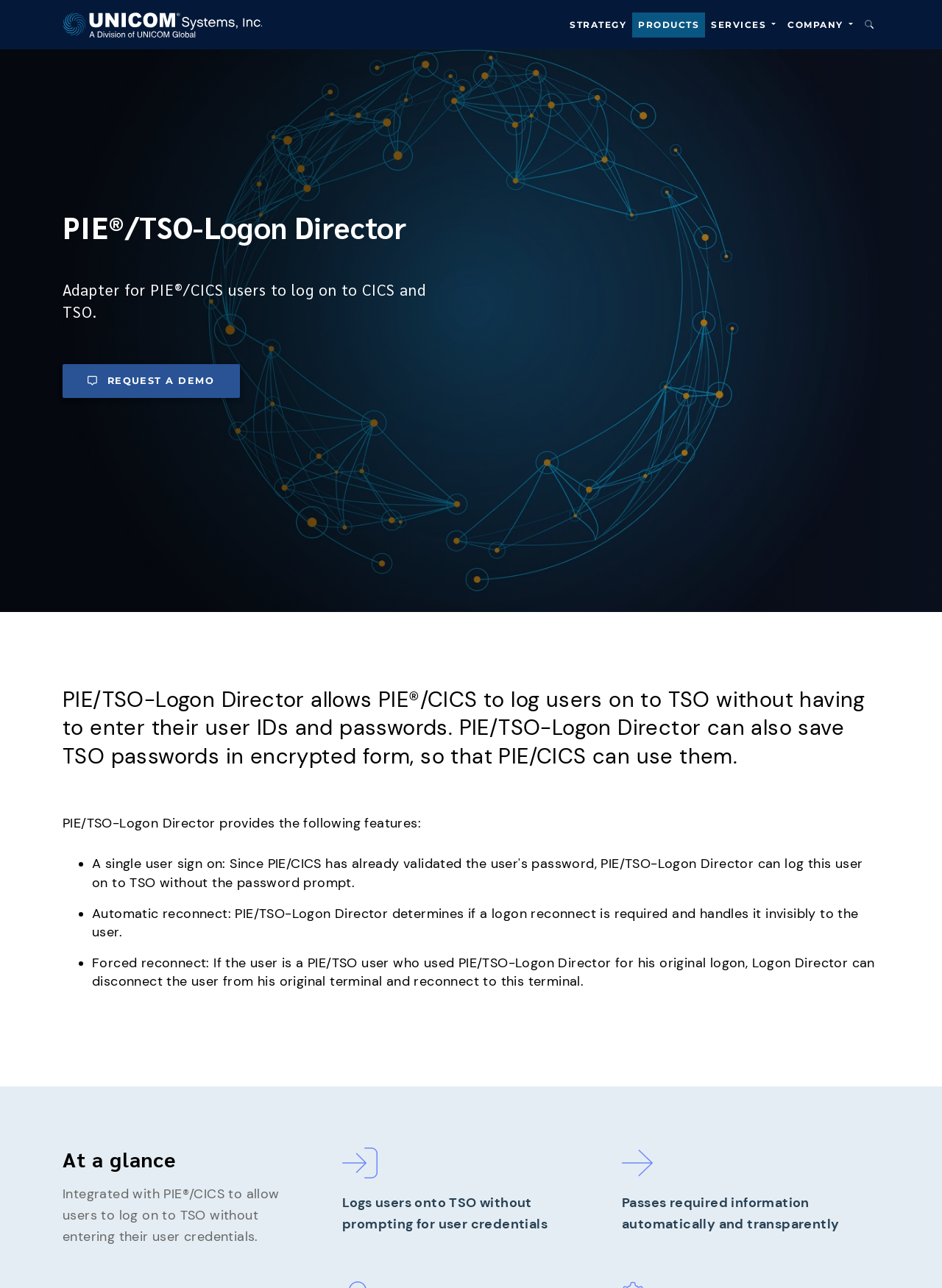Detail the webpage's structure and highlights in your description.

The webpage is about PIE®/TSO-Logon Director, a product offered by UNICOM Systems, Inc. At the top left corner, there is a company logo, which is an image linked to the company's website. 

Below the logo, there is a heading that displays the product name, PIE®/TSO-Logon Director, followed by a subheading that describes the product as an adapter for PIE®/CICS users to log on to CICS and TSO.

On the top right corner, there are five links: STRATEGY, PRODUCTS, SERVICES, COMPANY, and Search. The SERVICES and COMPANY links have dropdown menus.

Below the links, there is a call-to-action button, REQUEST A DEMO, which is placed to the right of the product description. The product description explains that PIE/TSO-Logon Director allows PIE®/CICS to log users on to TSO without having to enter their user IDs and passwords, and it can also save TSO passwords in encrypted form.

Further down, there is a list of features provided by PIE/TSO-Logon Director, including automatic reconnect and forced reconnect. Each feature is marked with a bullet point.

At the bottom of the page, there is a section titled "At a glance", which summarizes the key benefits of the product, including integrated logon, automatic passing of required information, and transparent user experience.